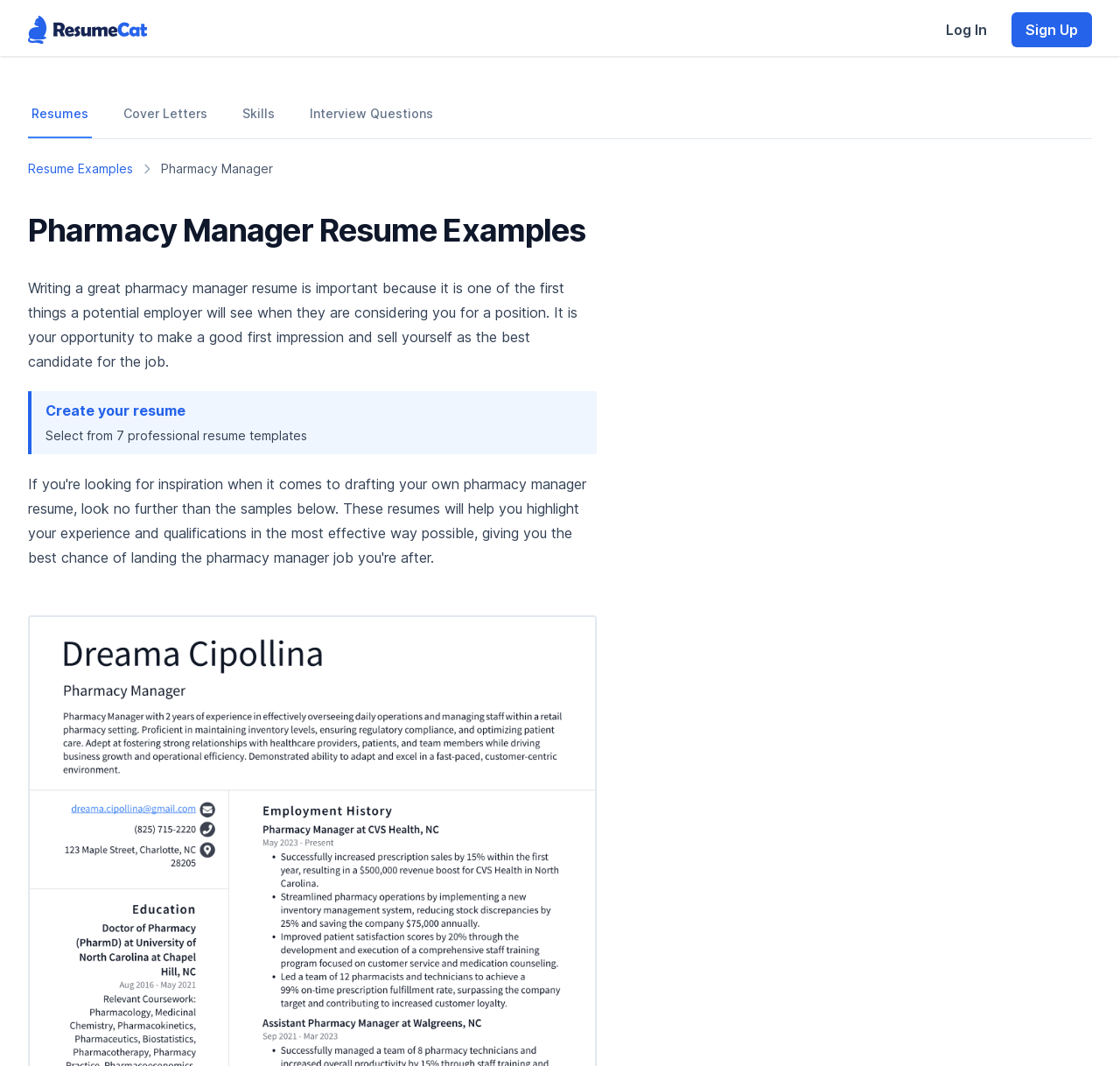Analyze the image and give a detailed response to the question:
How many resume templates are available?

The webpage mentions that users can 'Select from 7 professional resume templates', indicating that there are 7 resume templates available for users to choose from.